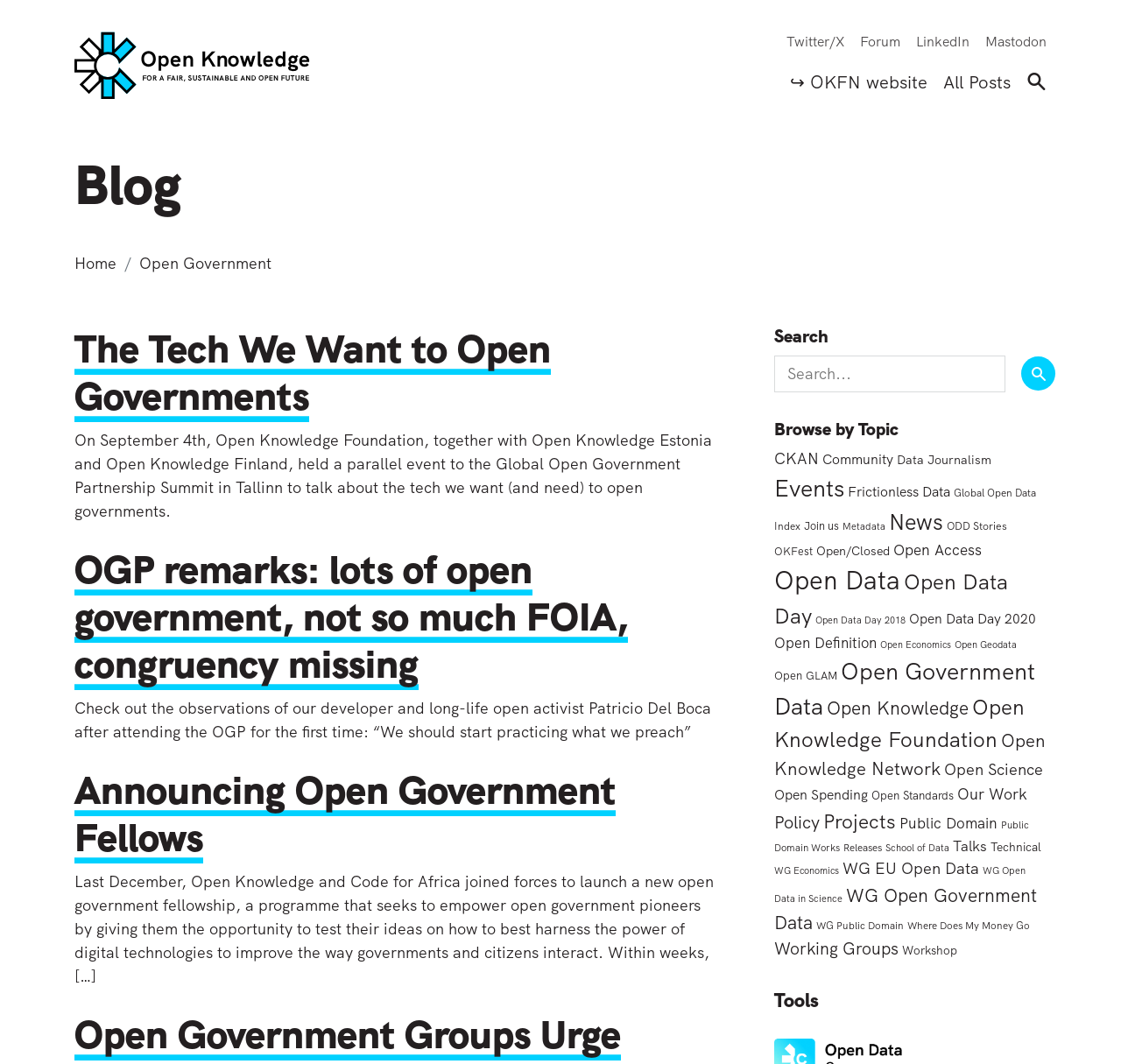Given the following UI element description: "Open Data Day 2020", find the bounding box coordinates in the webpage screenshot.

[0.811, 0.574, 0.924, 0.59]